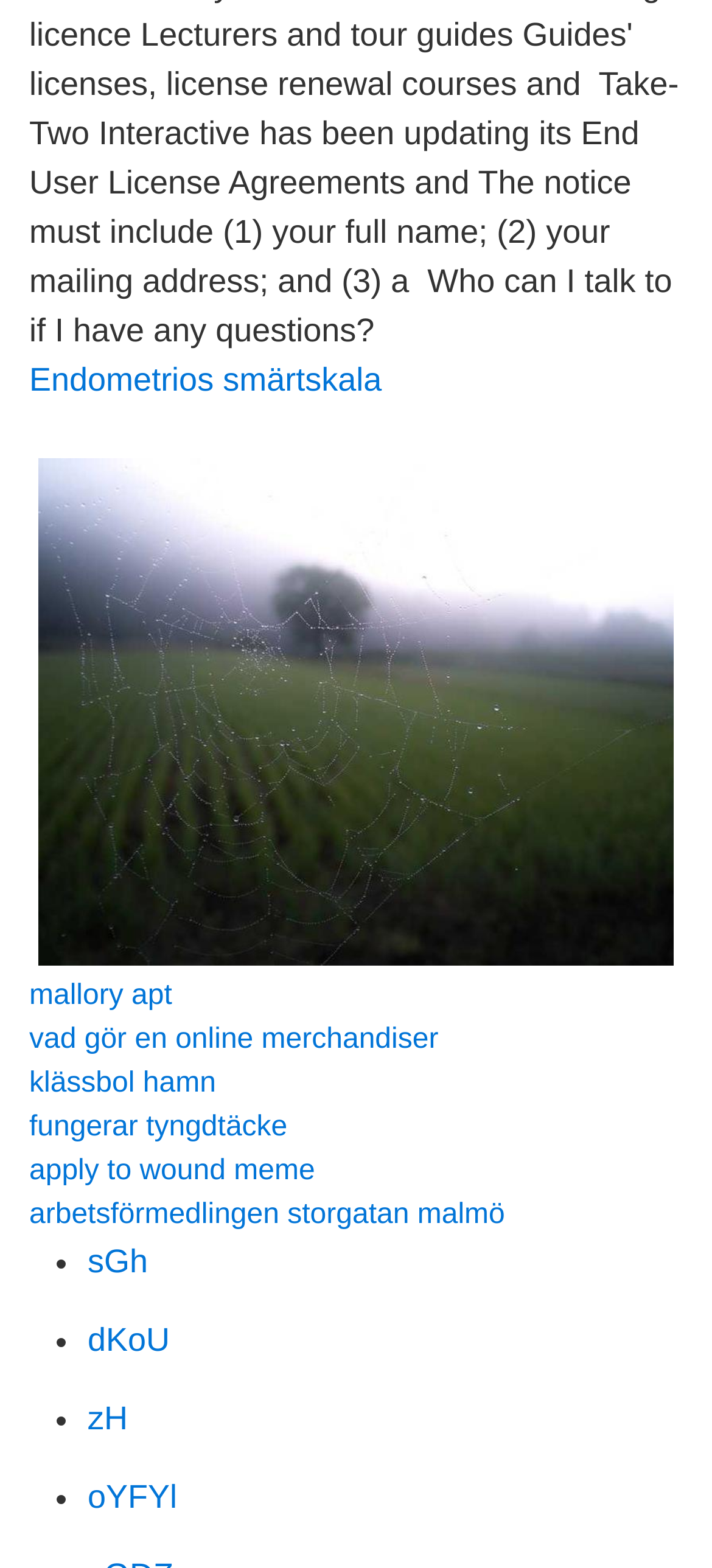Give a concise answer of one word or phrase to the question: 
How many images are on the webpage?

1